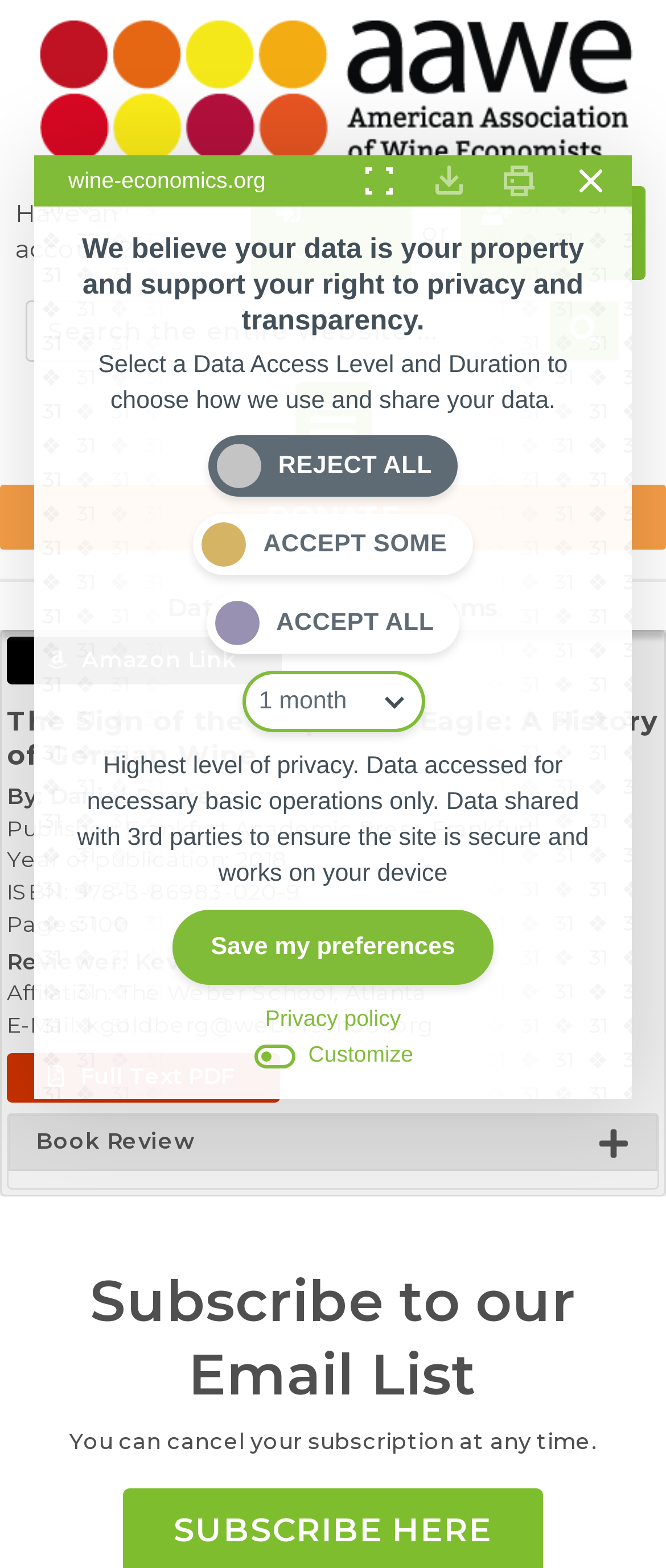What is the publisher of the book?
Can you give a detailed and elaborate answer to the question?

I found the publisher's name by looking at the static text element with the text 'Publisher: Frankfurt Academic Press, Frankfurt' which is located below the book title.